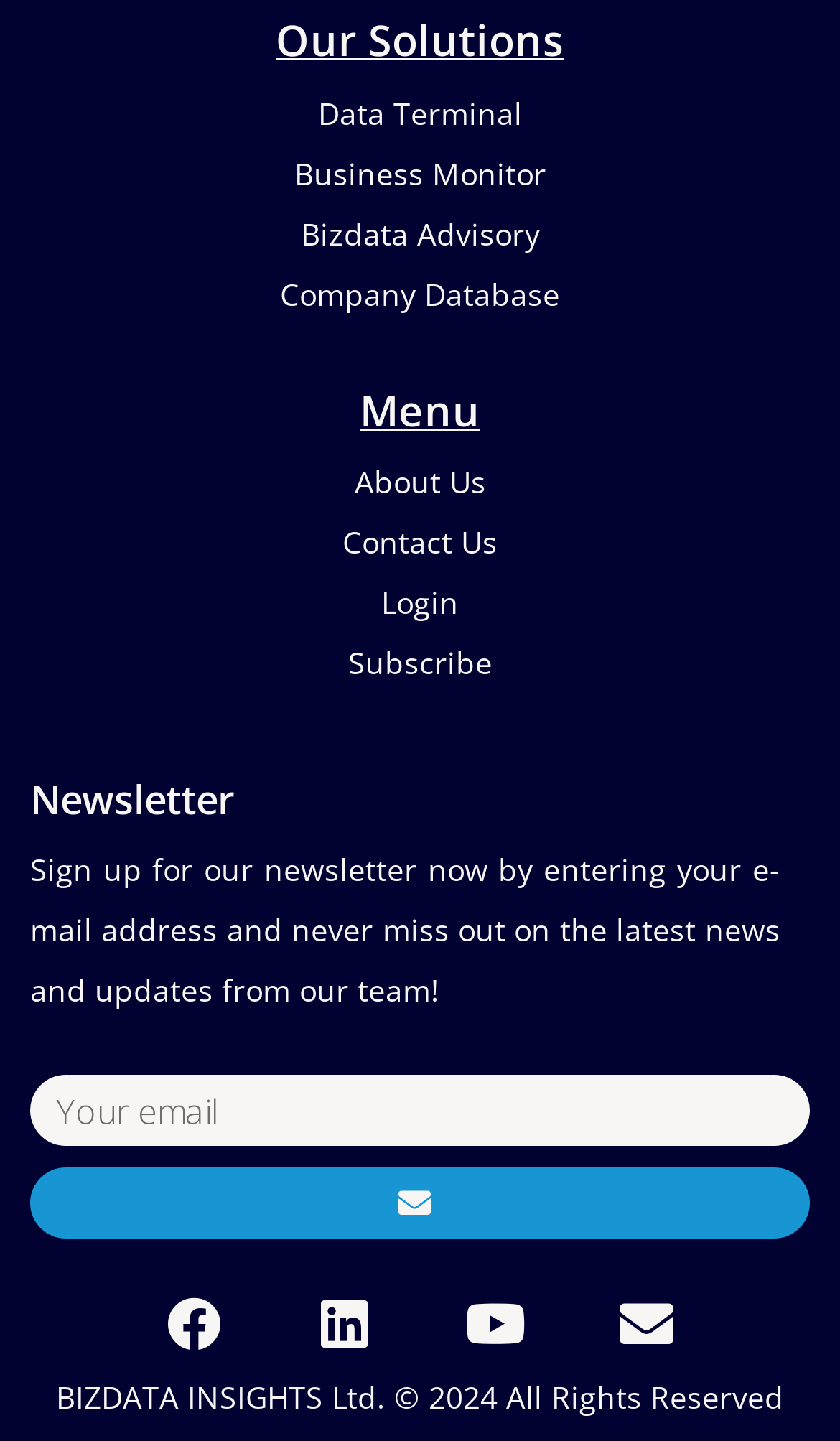Please pinpoint the bounding box coordinates for the region I should click to adhere to this instruction: "Go to About Us".

[0.036, 0.314, 0.964, 0.356]